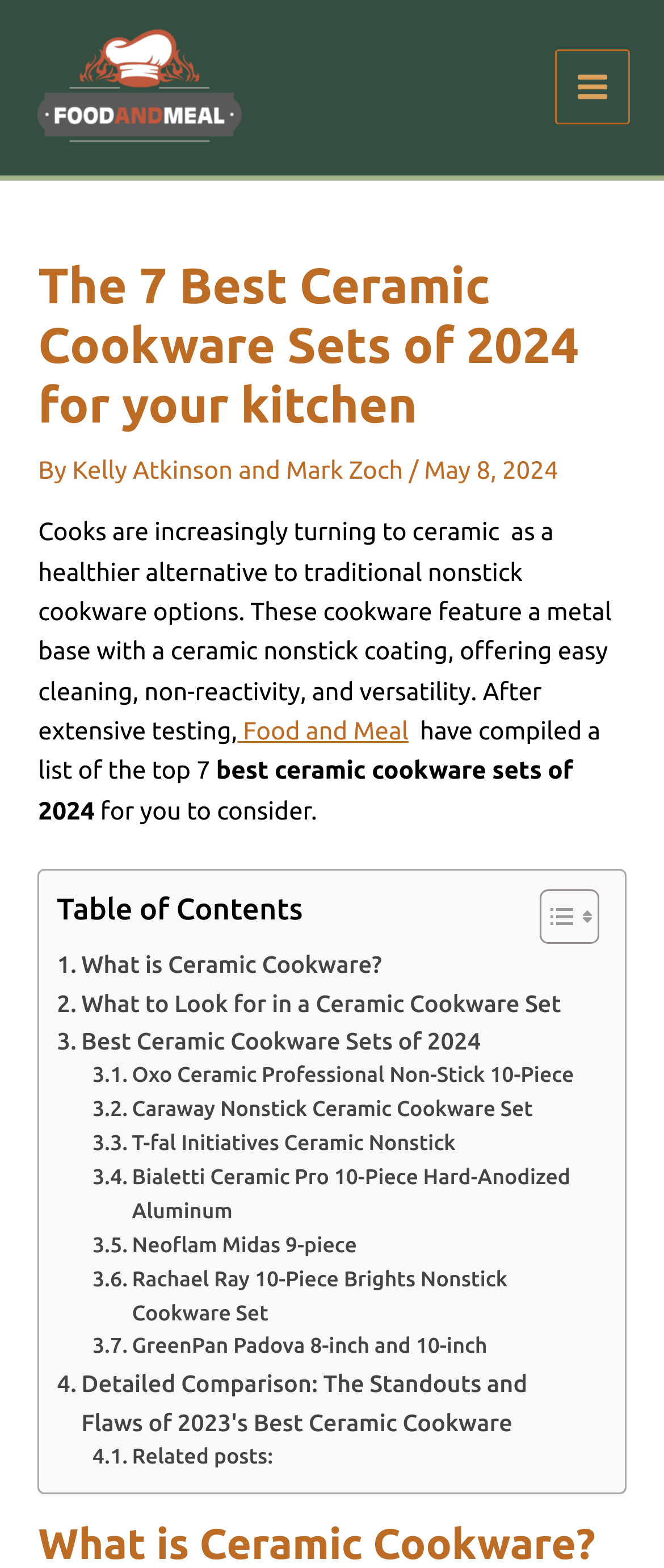Please determine the bounding box coordinates of the element to click in order to execute the following instruction: "Click on the 'Food And Meal' link". The coordinates should be four float numbers between 0 and 1, specified as [left, top, right, bottom].

[0.051, 0.045, 0.377, 0.063]